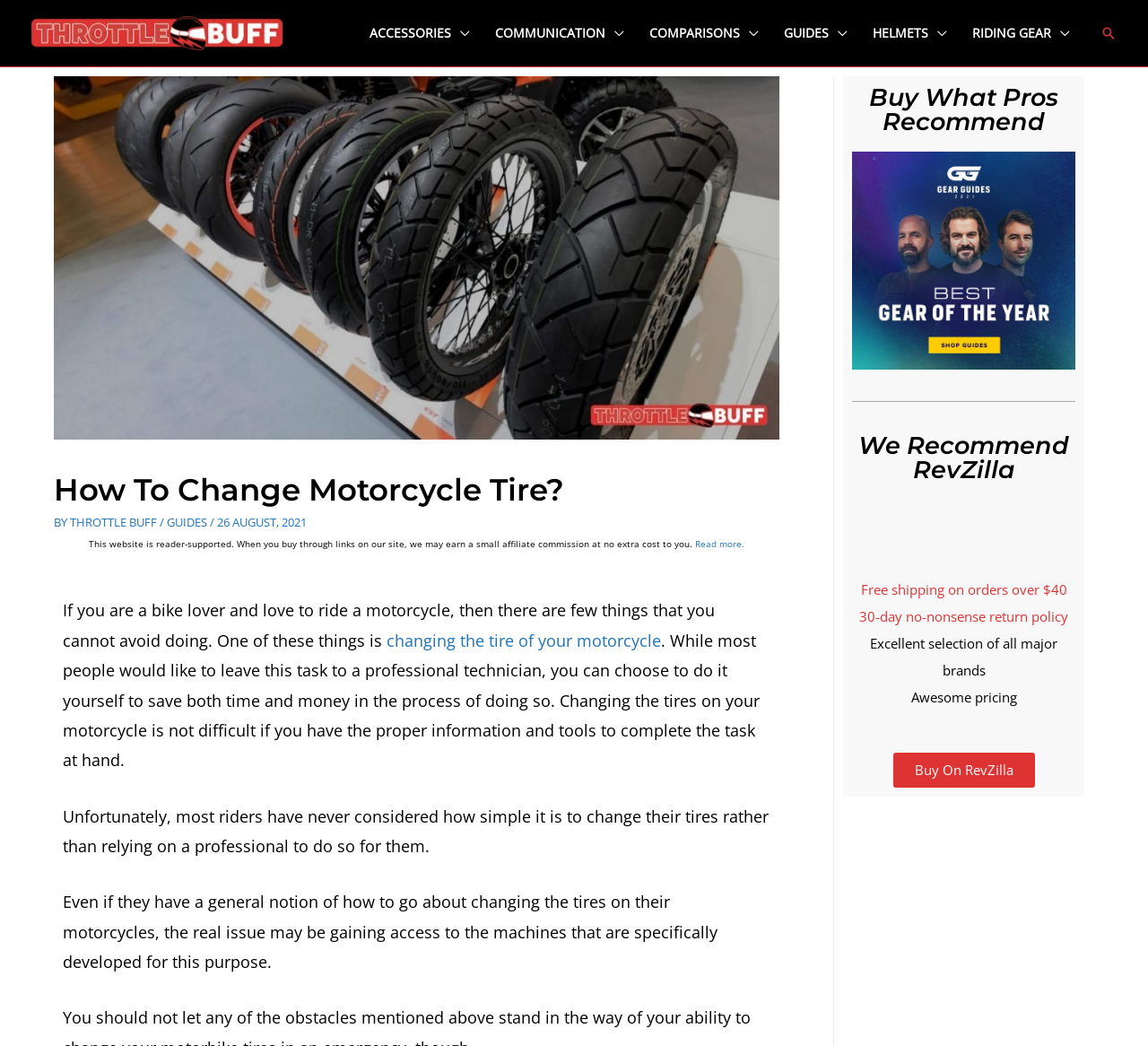Pinpoint the bounding box coordinates of the clickable area necessary to execute the following instruction: "Click on the 'GUIDES' link". The coordinates should be given as four float numbers between 0 and 1, namely [left, top, right, bottom].

[0.145, 0.492, 0.18, 0.507]